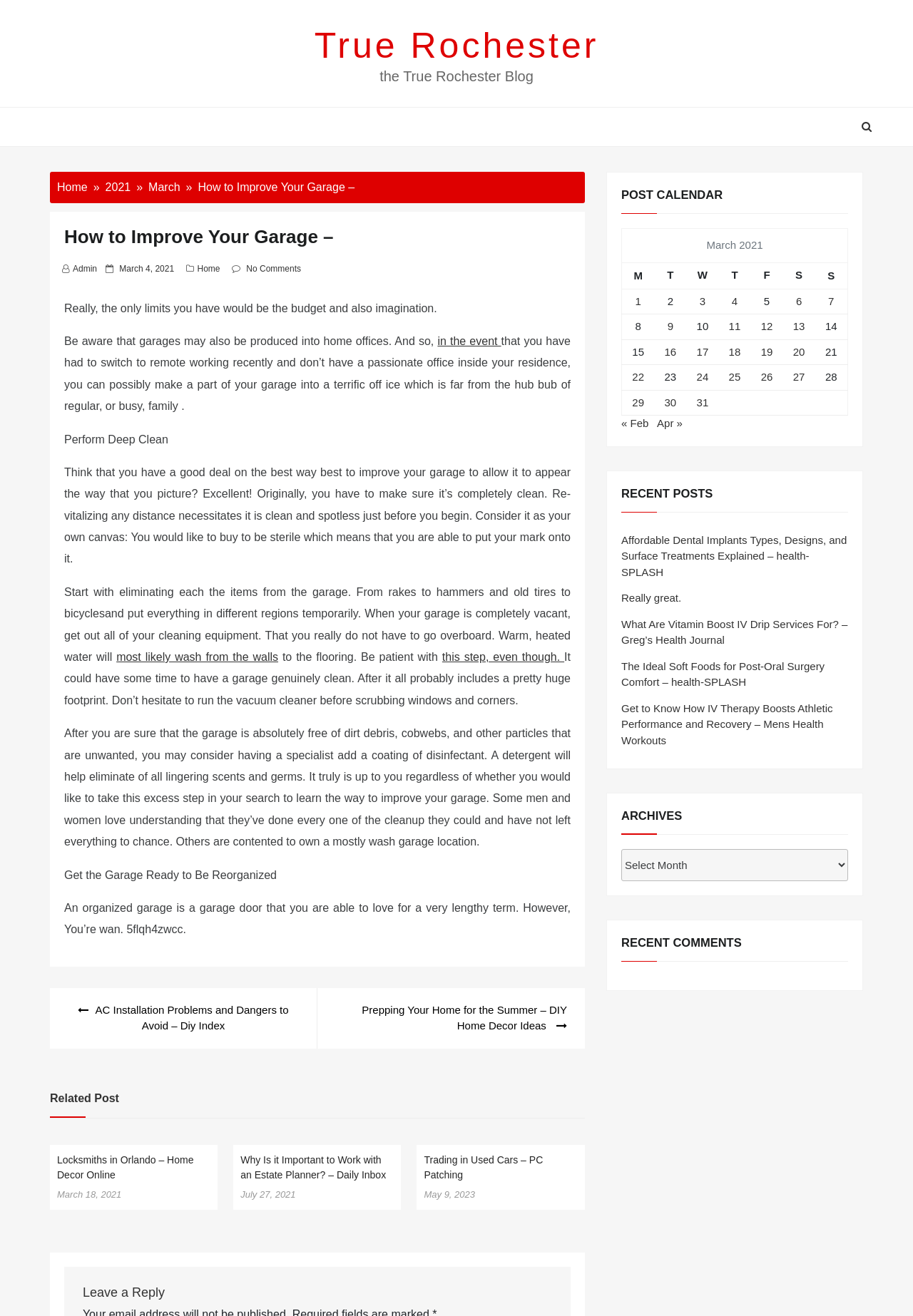Determine the bounding box coordinates of the target area to click to execute the following instruction: "Read the article 'How to Improve Your Garage –'."

[0.07, 0.172, 0.625, 0.189]